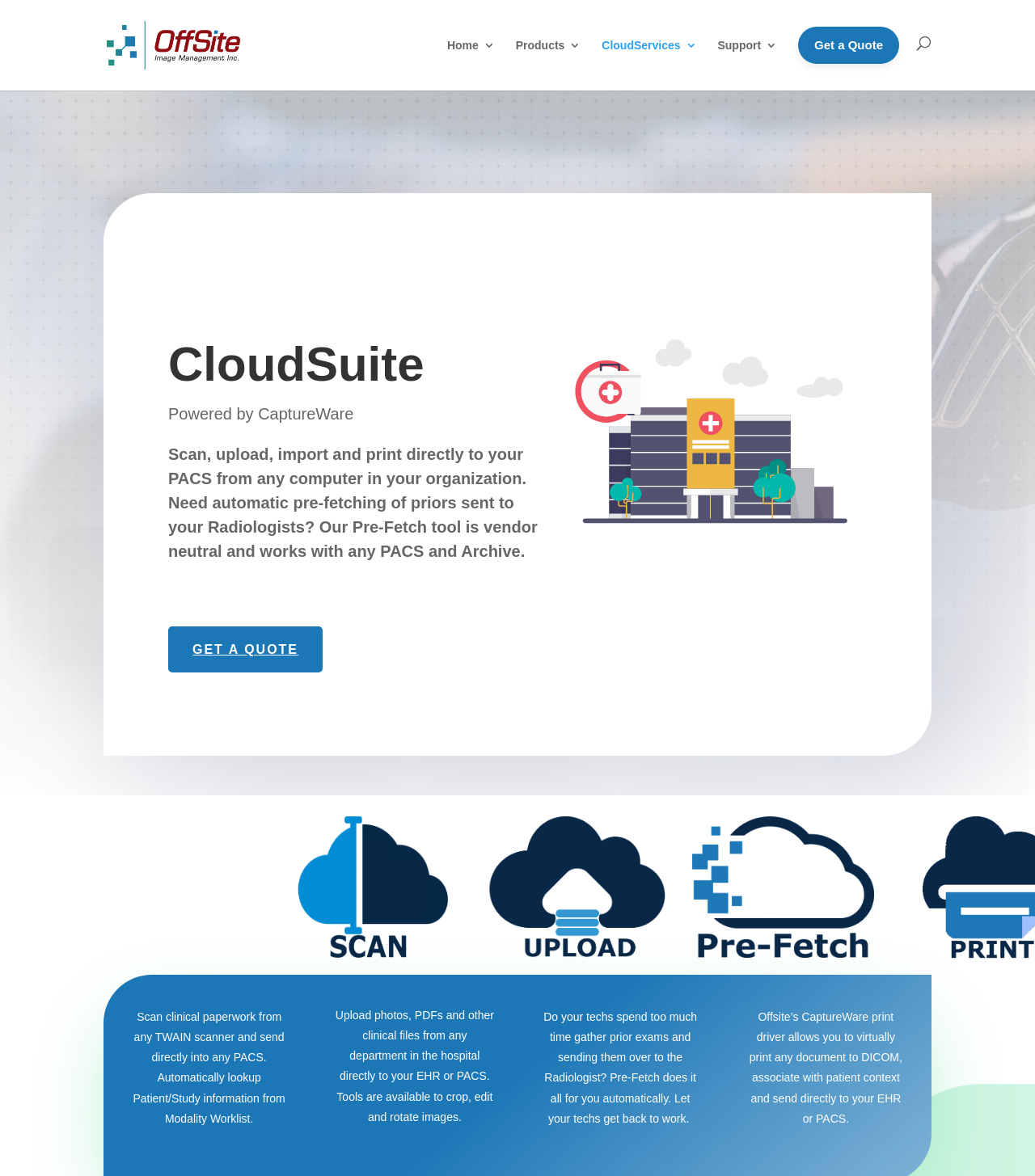Determine the bounding box coordinates of the UI element described below. Use the format (top-left x, top-left y, bottom-right x, bottom-right y) with floating point numbers between 0 and 1: Support

[0.693, 0.031, 0.751, 0.077]